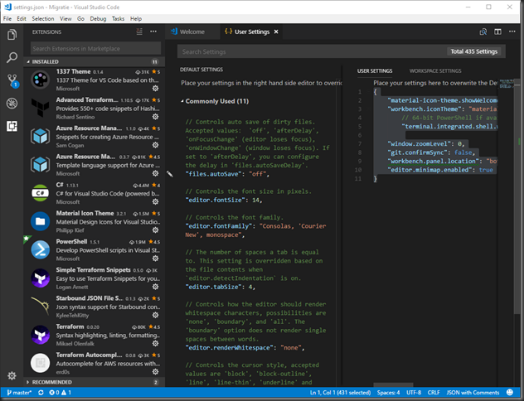Provide a single word or phrase to answer the given question: 
What is the purpose of the center screen?

Customize preferences